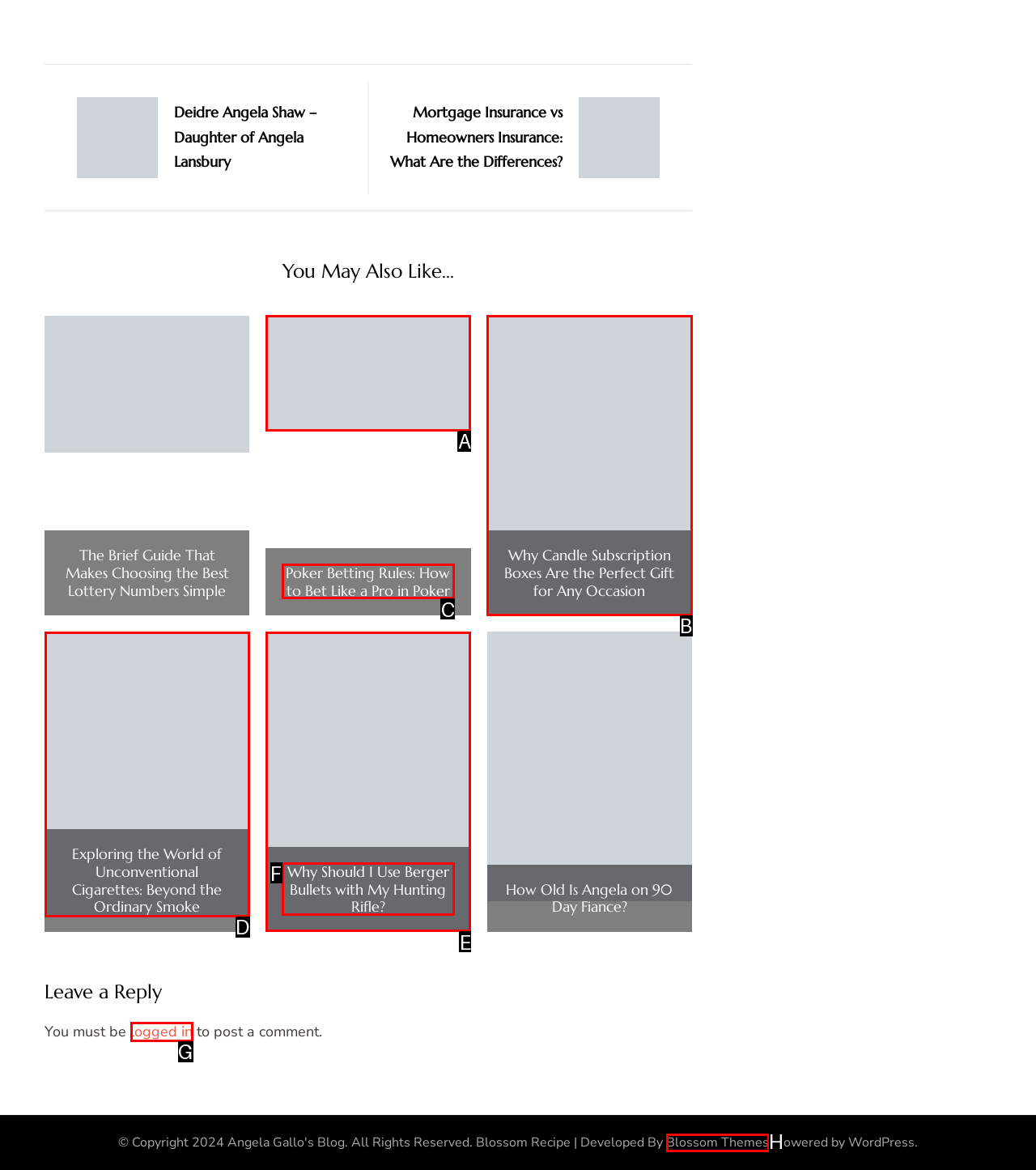Determine which HTML element should be clicked to carry out the following task: Click on the link to learn about Poker Betting Rules Respond with the letter of the appropriate option.

C